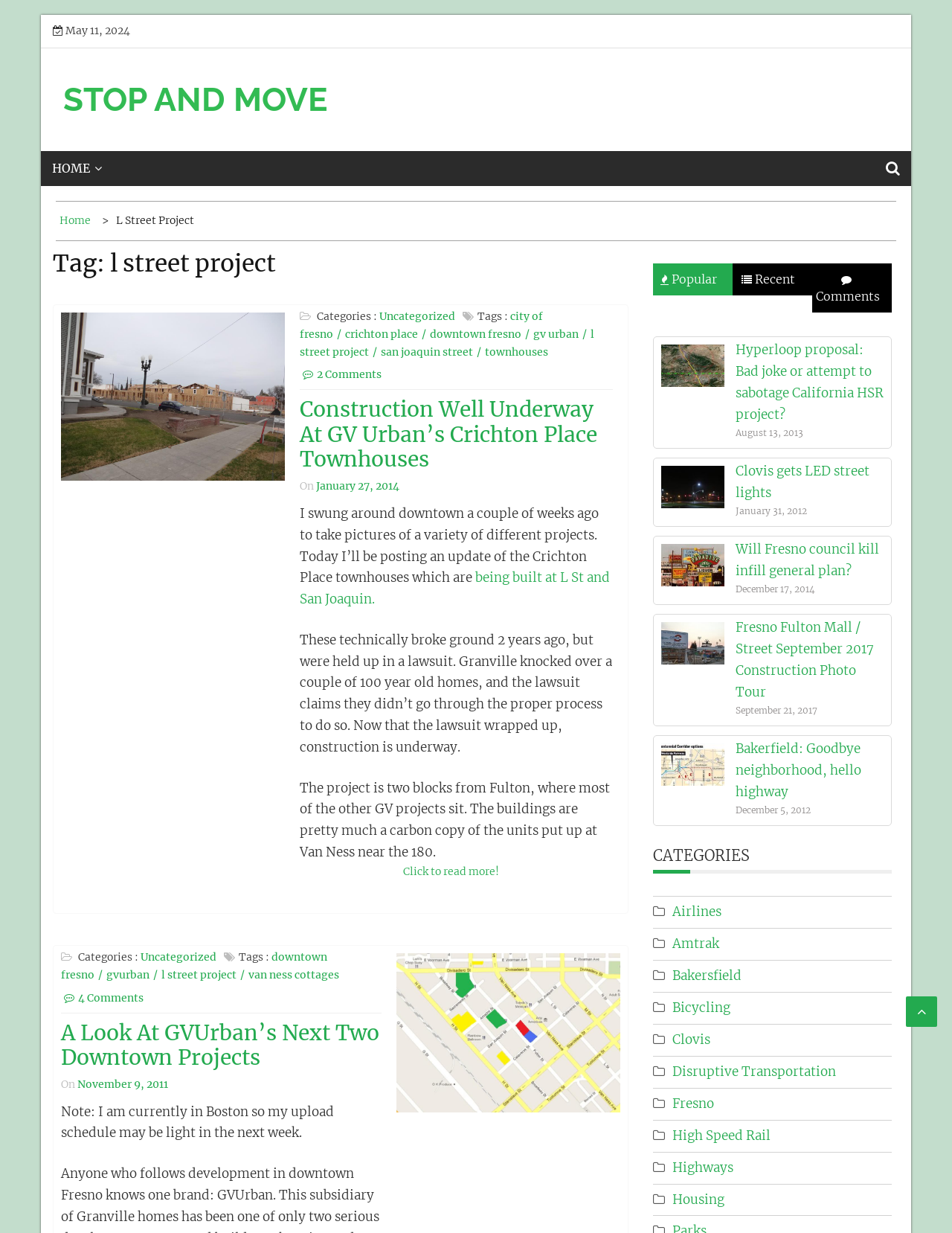Identify the bounding box coordinates of the HTML element based on this description: "downtown fresno".

[0.064, 0.771, 0.344, 0.796]